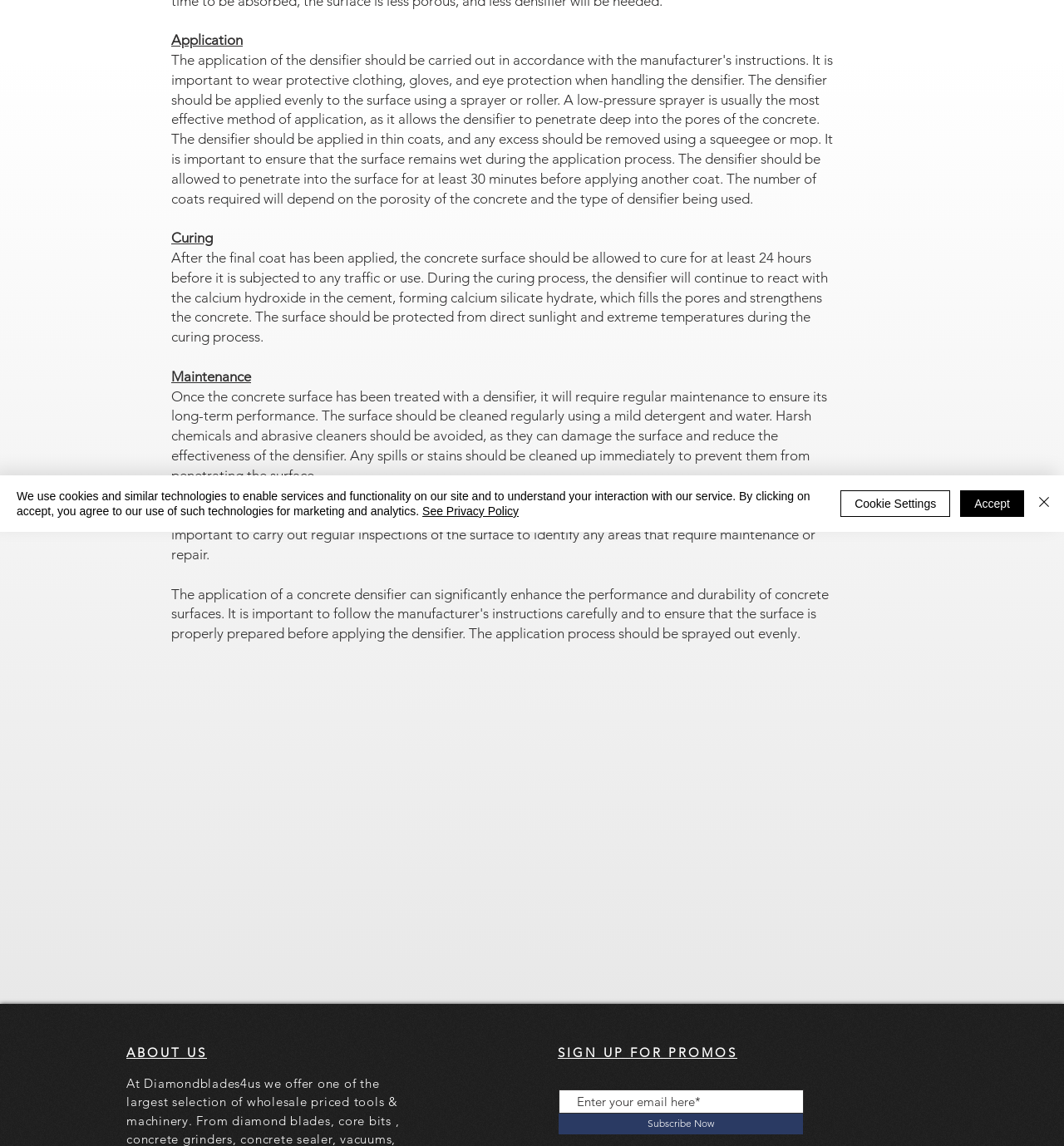Using floating point numbers between 0 and 1, provide the bounding box coordinates in the format (top-left x, top-left y, bottom-right x, bottom-right y). Locate the UI element described here: Home

None